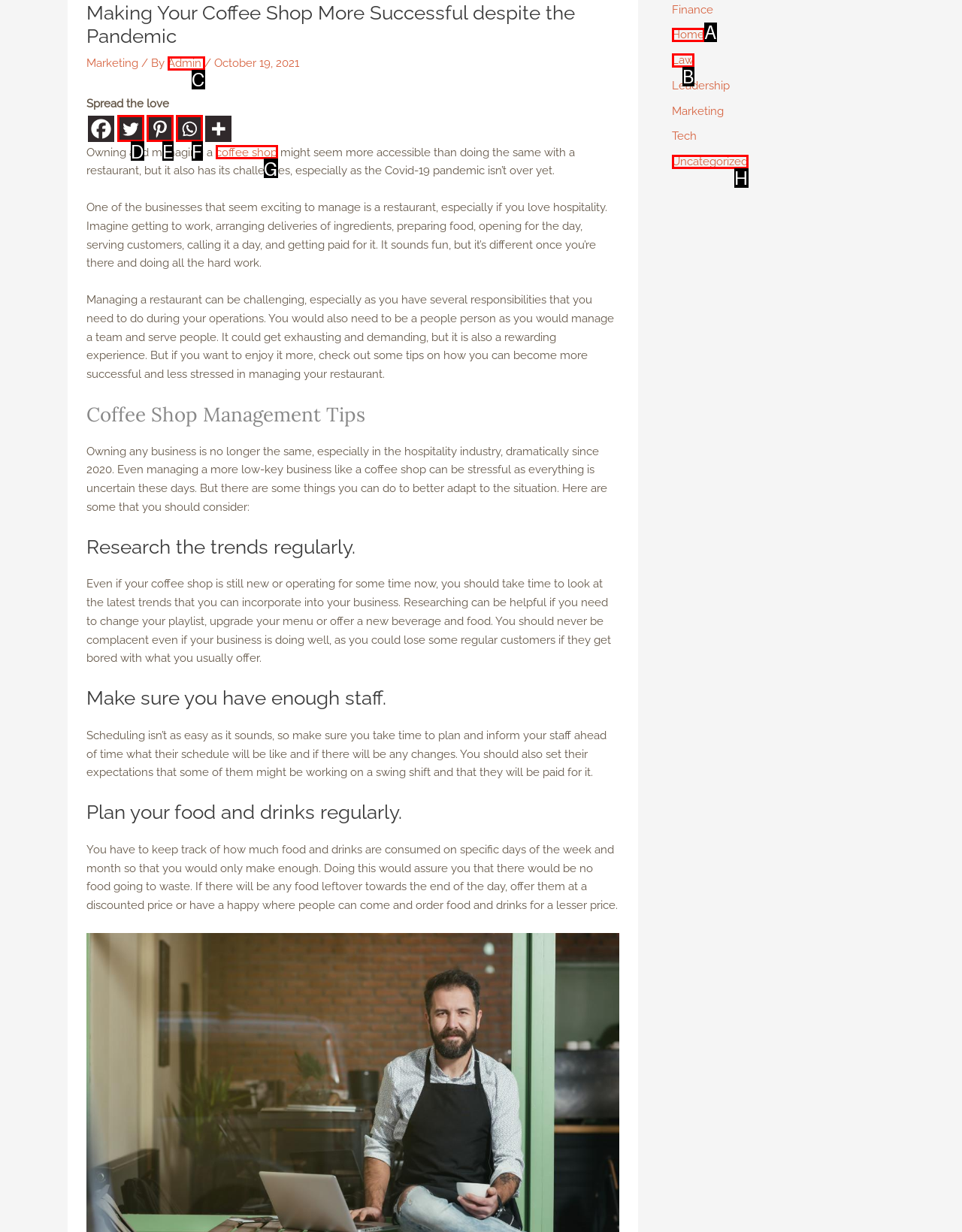Determine the HTML element that aligns with the description: coffee shop
Answer by stating the letter of the appropriate option from the available choices.

G